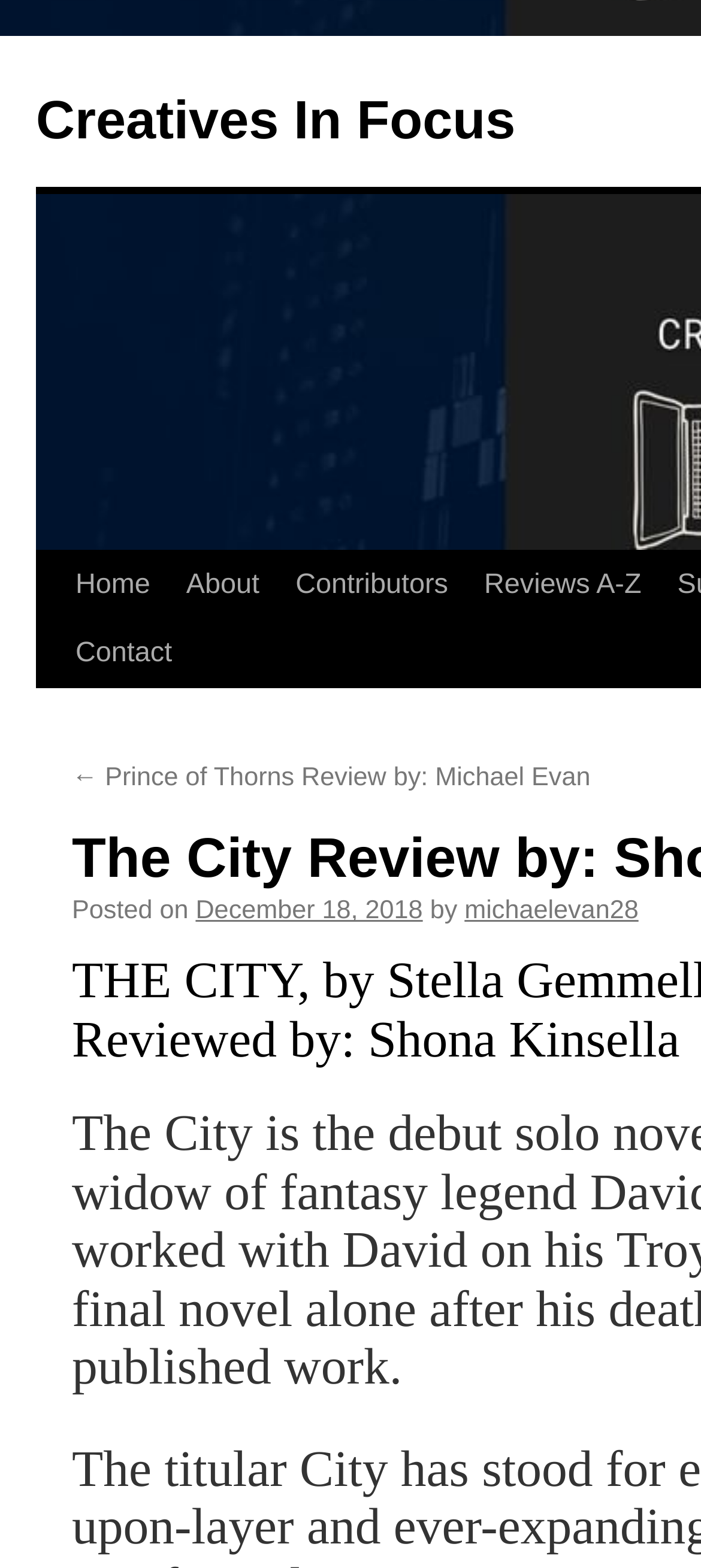Please provide a detailed answer to the question below by examining the image:
Who is the author of the previous review?

I determined the author of the previous review by looking at the link 'michaelevan28' which is located below the 'Posted on' static text. This suggests that the author of the previous review is Michael Evan.